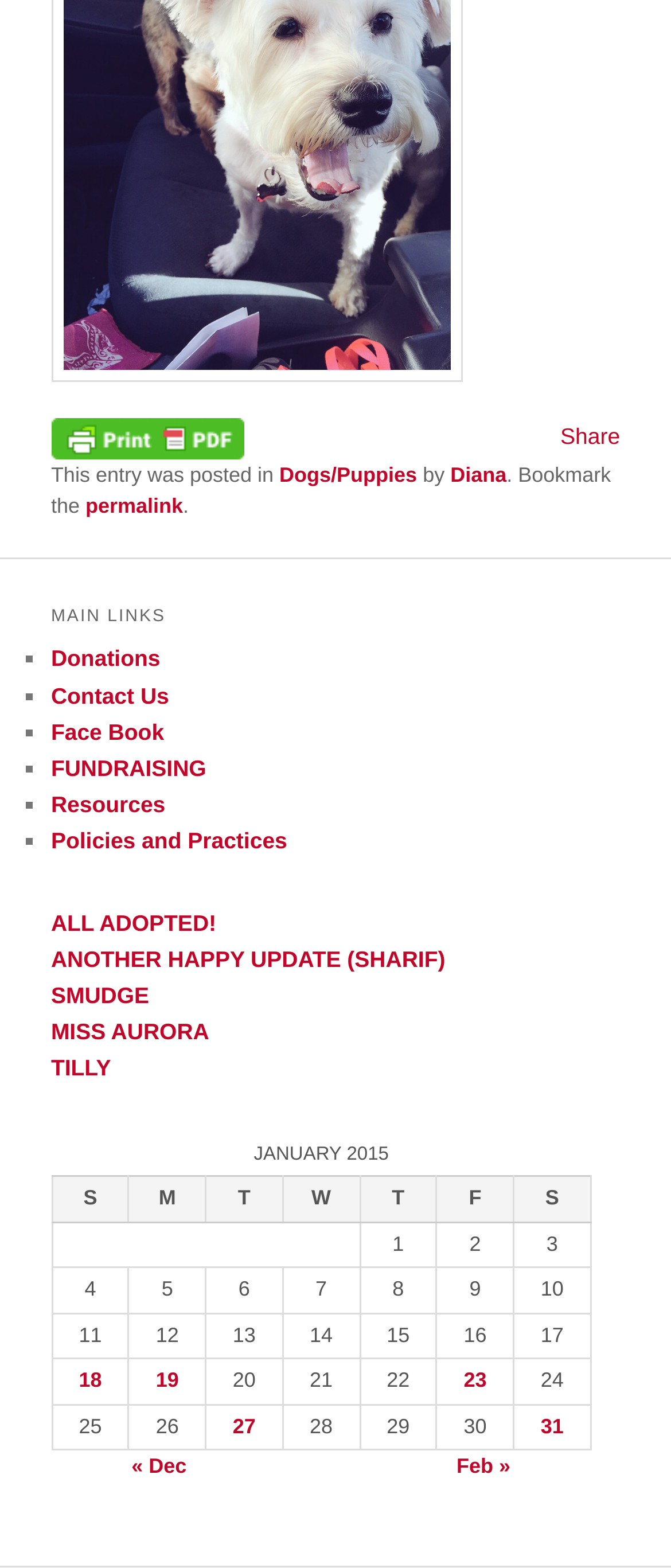Refer to the screenshot and answer the following question in detail:
What is the category of the latest post?

I found the latest post by looking at the footer section, where it says 'This entry was posted in' followed by a link 'Dogs/Puppies', which indicates the category of the latest post.